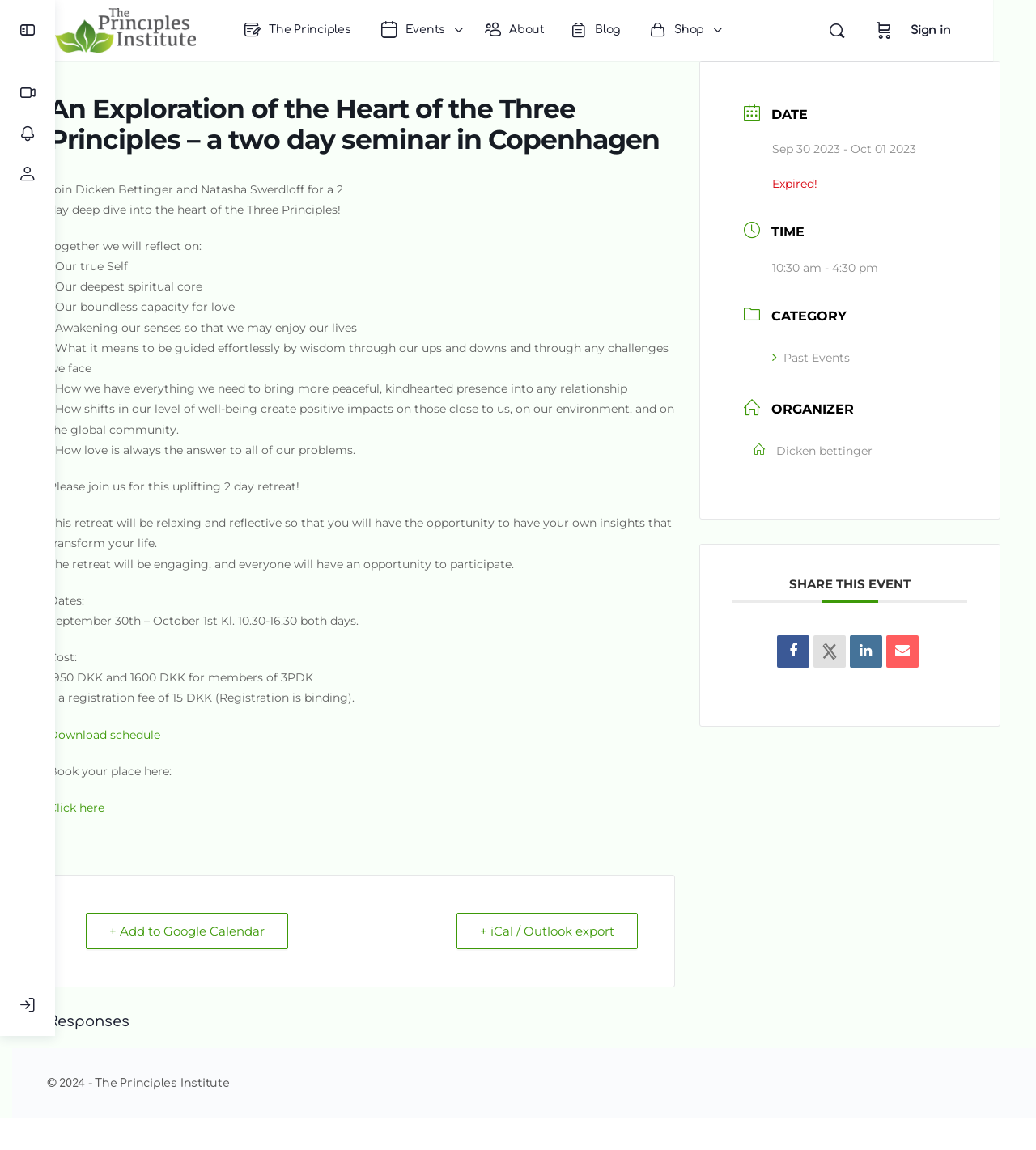Show me the bounding box coordinates of the clickable region to achieve the task as per the instruction: "Click on the 'Book your place here' link".

[0.084, 0.723, 0.138, 0.736]